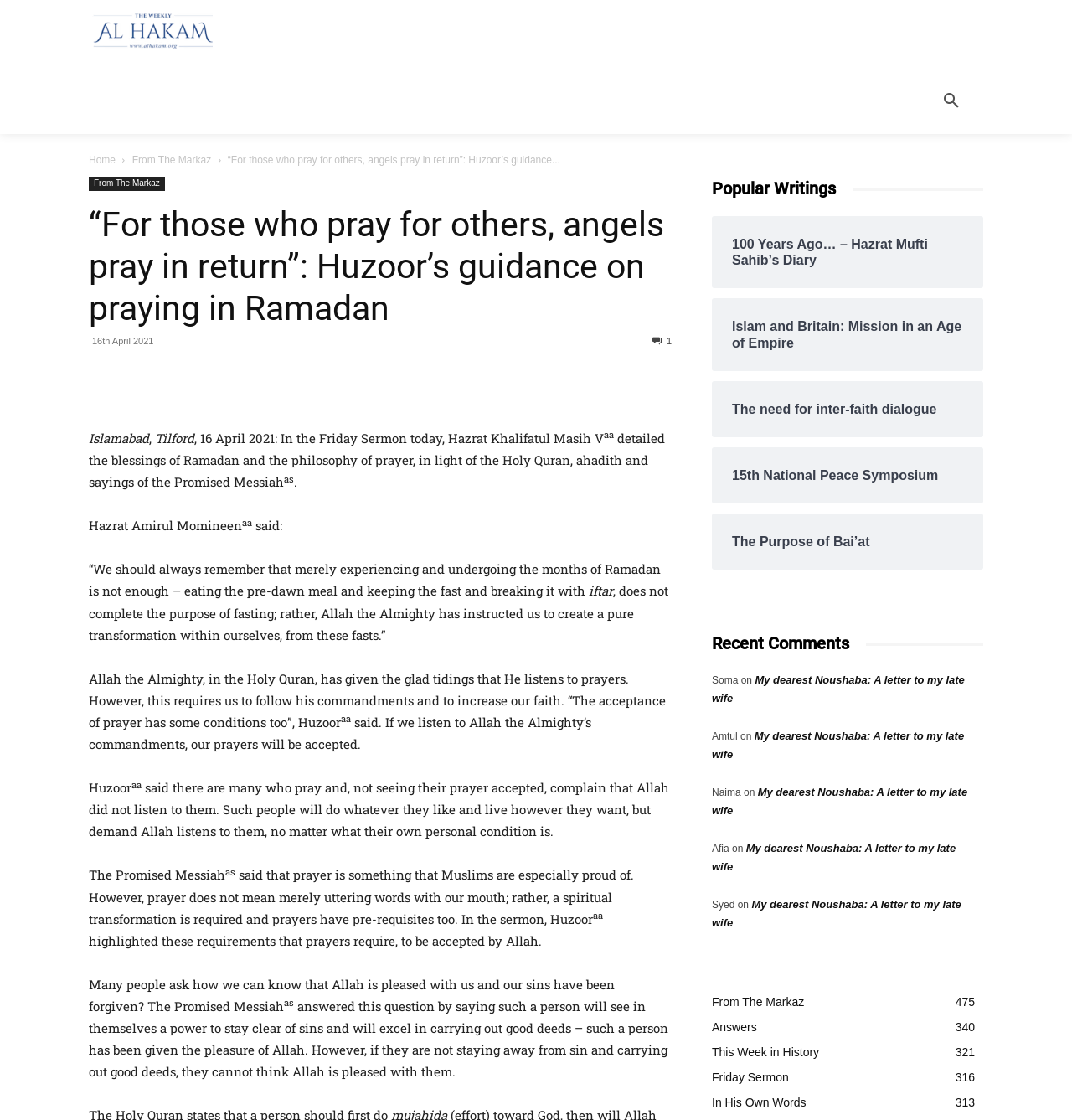Specify the bounding box coordinates for the region that must be clicked to perform the given instruction: "Share the article on social media".

[0.122, 0.335, 0.146, 0.344]